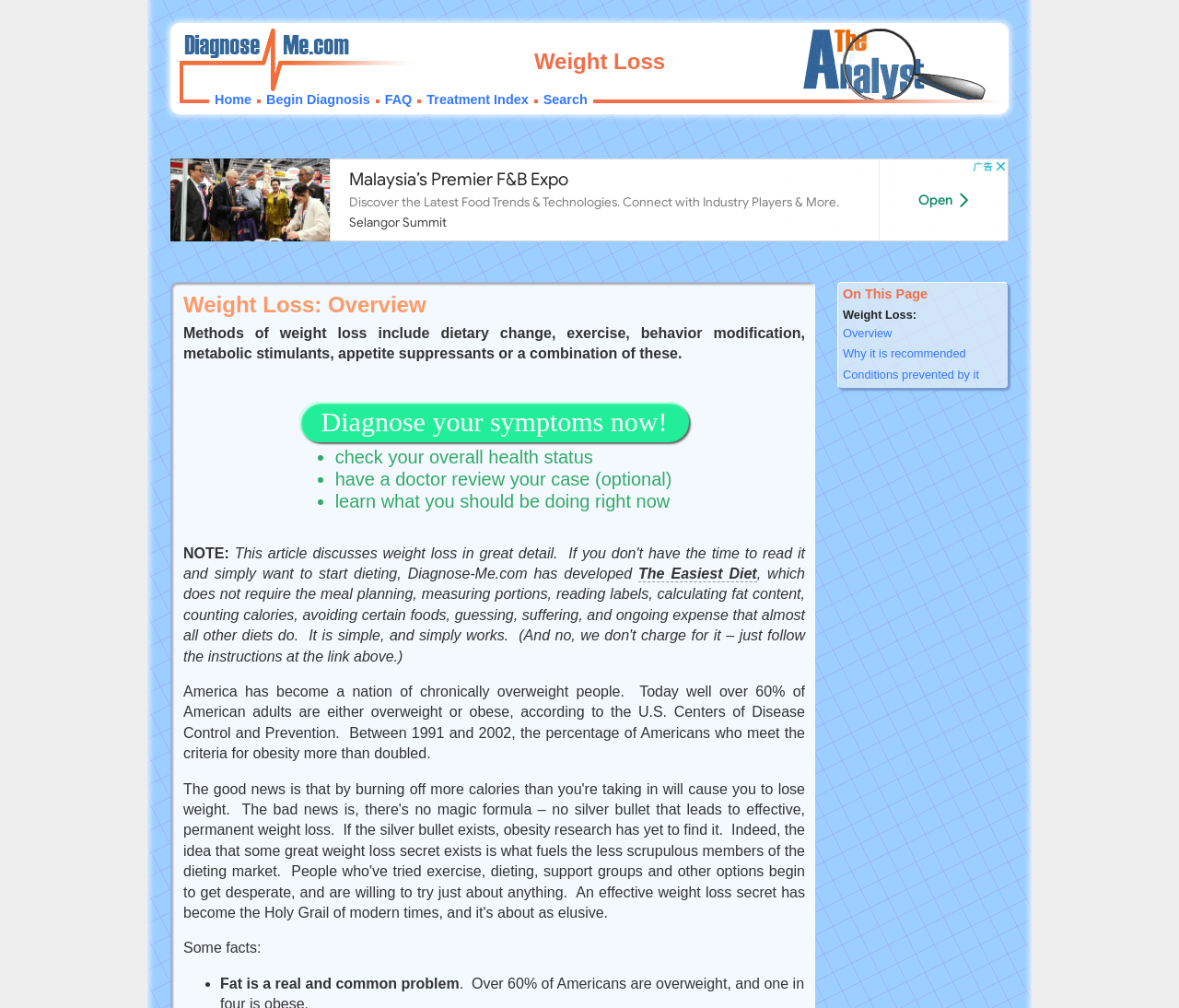Create a detailed description of the webpage's content and layout.

The webpage is about weight loss, providing comprehensive information on the topic. At the top, there is a heading "Weight Loss" followed by a navigation menu with links to "Home", "Begin Diagnosis", "FAQ", "Treatment Index", and "Search". 

Below the navigation menu, there is an advertisement iframe. 

The main content of the webpage starts with a heading "Weight Loss: Overview" followed by a paragraph explaining the methods of weight loss, including dietary change, exercise, behavior modification, and more. 

Next to the paragraph, there is a call-to-action link "Diagnose your symptoms now!" and a list of three bullet points describing the benefits of using the website, including checking overall health status, having a doctor review the case, and learning what to do right now.

Further down, there is a note section with a link to "The Easiest Diet" and a paragraph discussing the prevalence of overweight and obesity in America, citing statistics from the U.S. Centers of Disease Control and Prevention.

The webpage also has a section with a heading "Some facts:" followed by a list of bullet points, including one that states "Fat is a real and common problem".

On the right side of the webpage, there is a section with a heading "On This Page" that provides links to different sections of the webpage, including "Overview", "Why it is recommended", and "Conditions prevented by it". Below this section, there is another advertisement iframe.